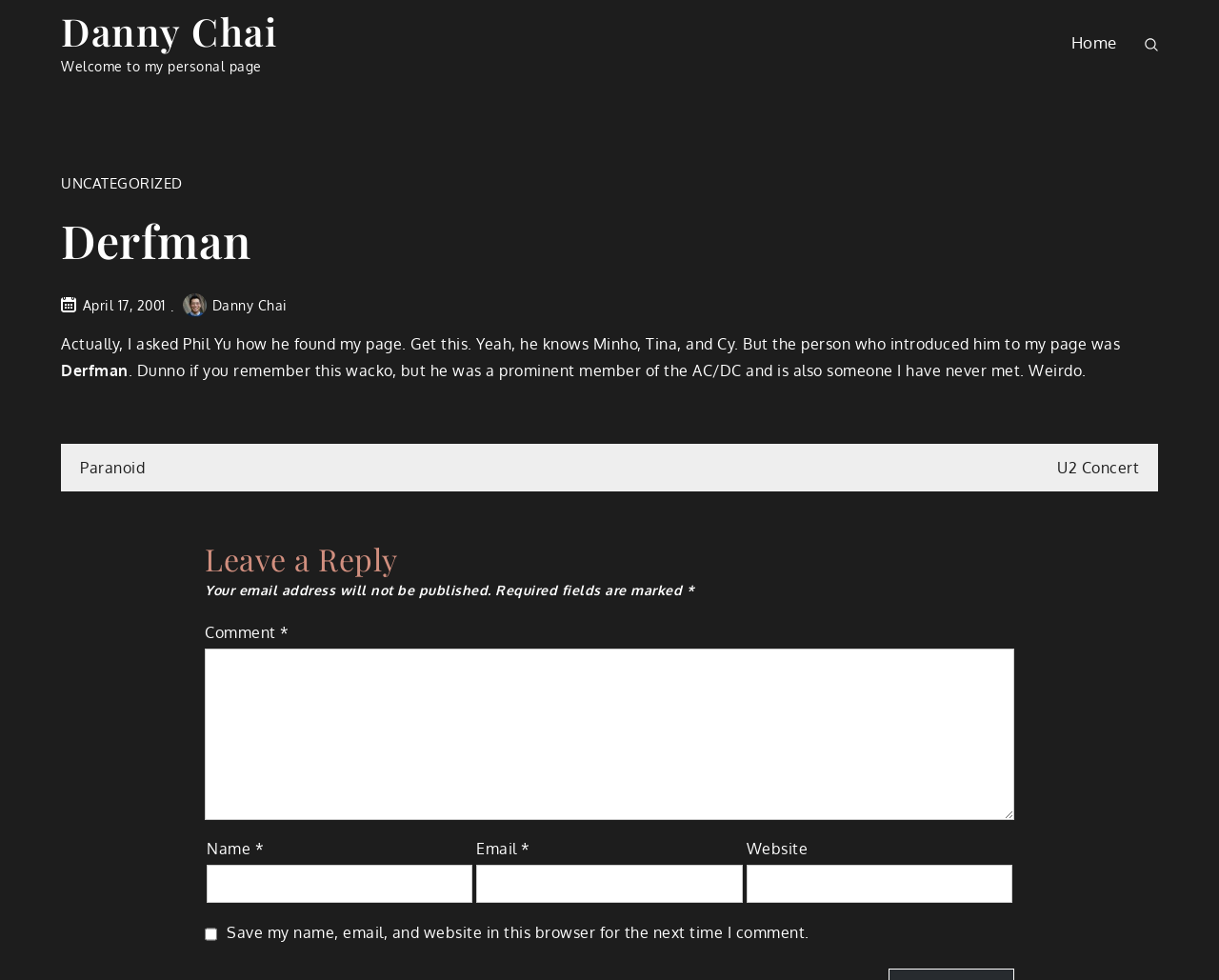Examine the image and give a thorough answer to the following question:
What is required to leave a comment?

The answer can be found by looking at the bottom of the page, where it says 'Name', 'Email', and 'Comment' as required fields, indicating that these are necessary to leave a comment.